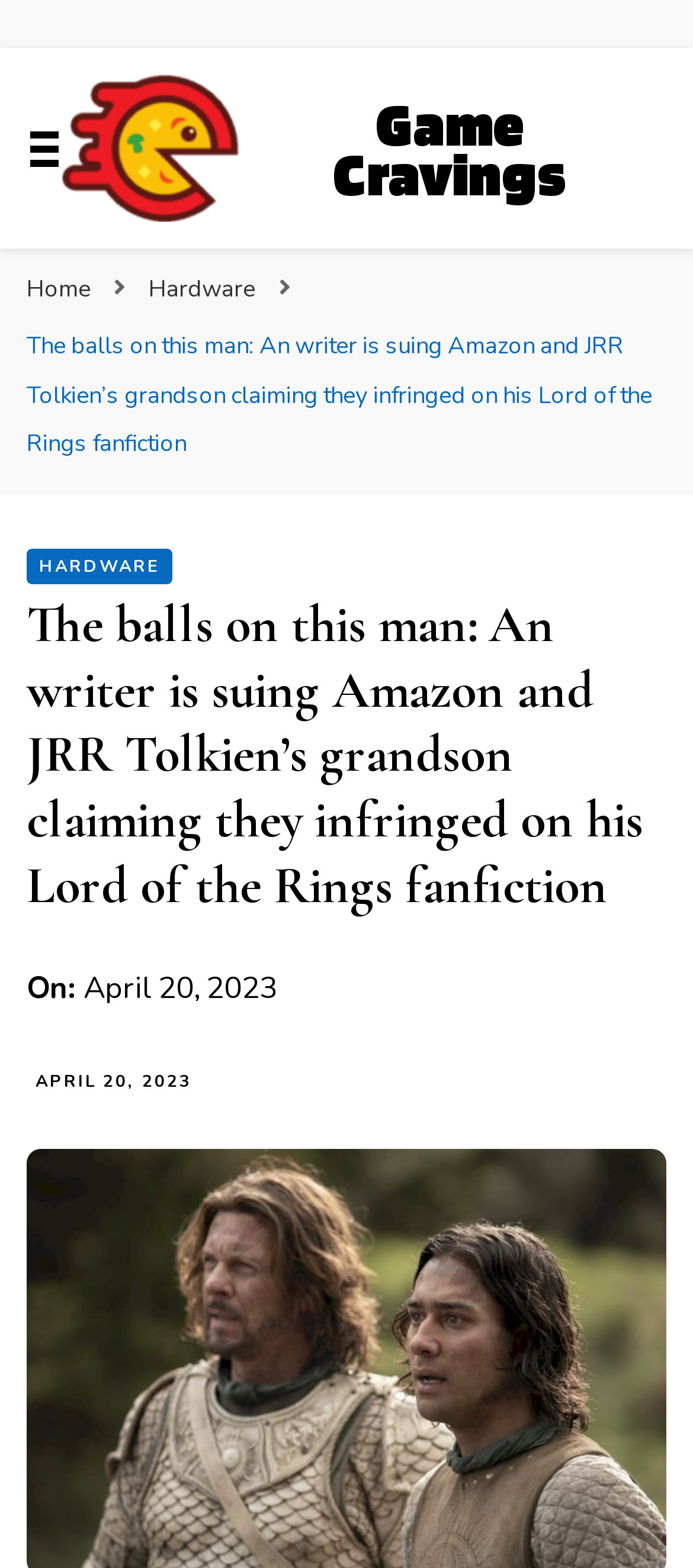How many links are there in the webpage?
Please provide a single word or phrase answer based on the image.

6